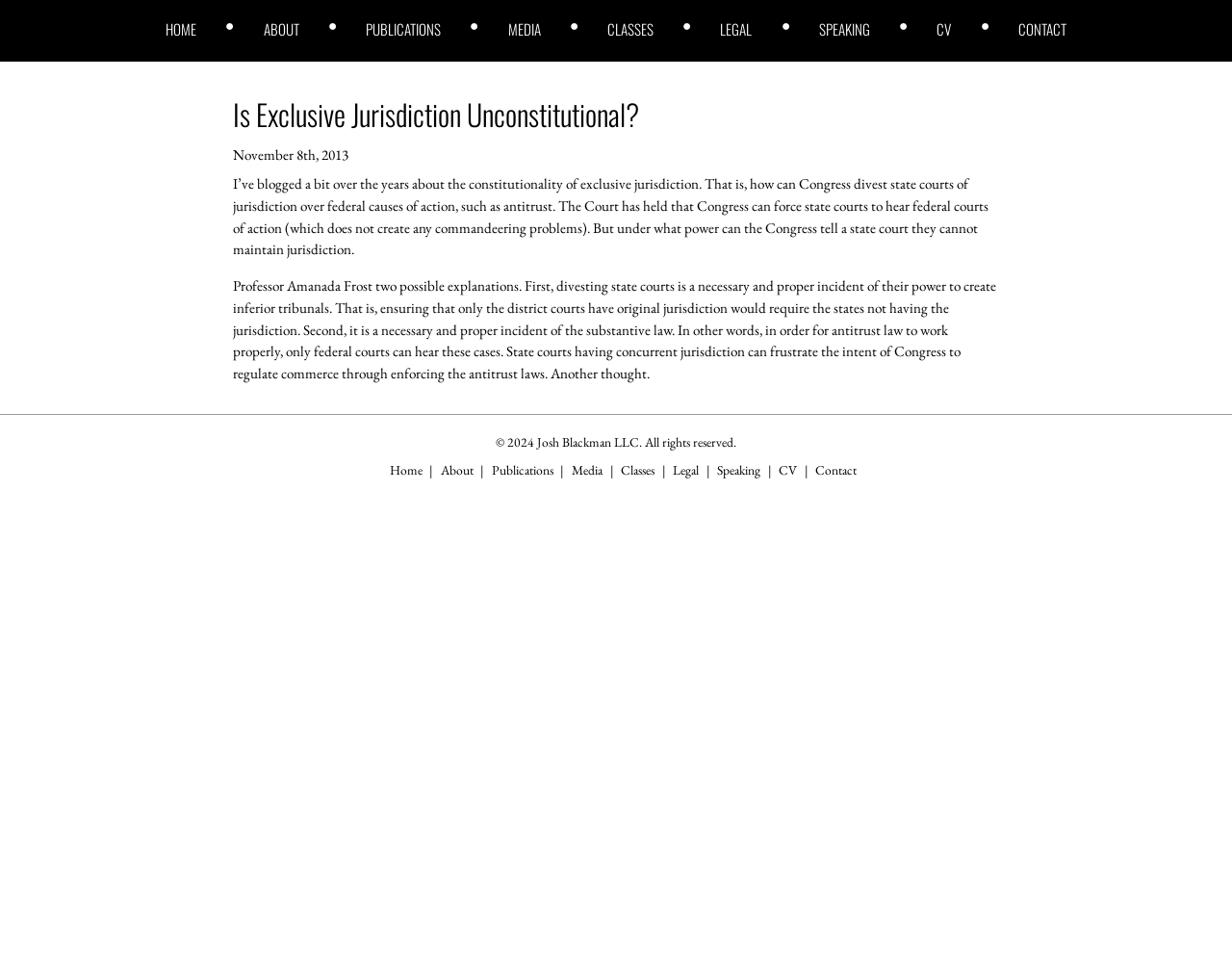Please specify the coordinates of the bounding box for the element that should be clicked to carry out this instruction: "contact Josh Blackman". The coordinates must be four float numbers between 0 and 1, formatted as [left, top, right, bottom].

[0.826, 0.023, 0.865, 0.038]